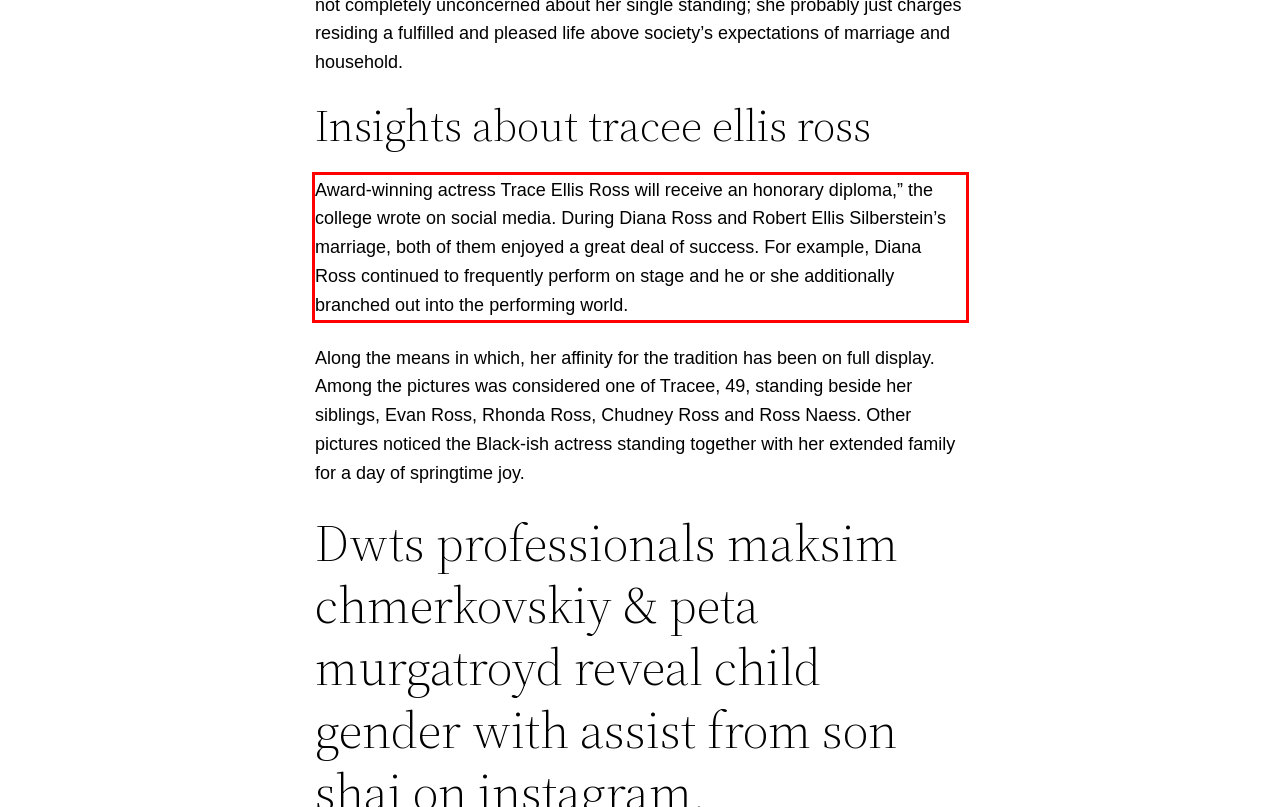Please identify the text within the red rectangular bounding box in the provided webpage screenshot.

Award-winning actress Trace Ellis Ross will receive an honorary diploma,” the college wrote on social media. During Diana Ross and Robert Ellis Silberstein’s marriage, both of them enjoyed a great deal of success. For example, Diana Ross continued to frequently perform on stage and he or she additionally branched out into the performing world.